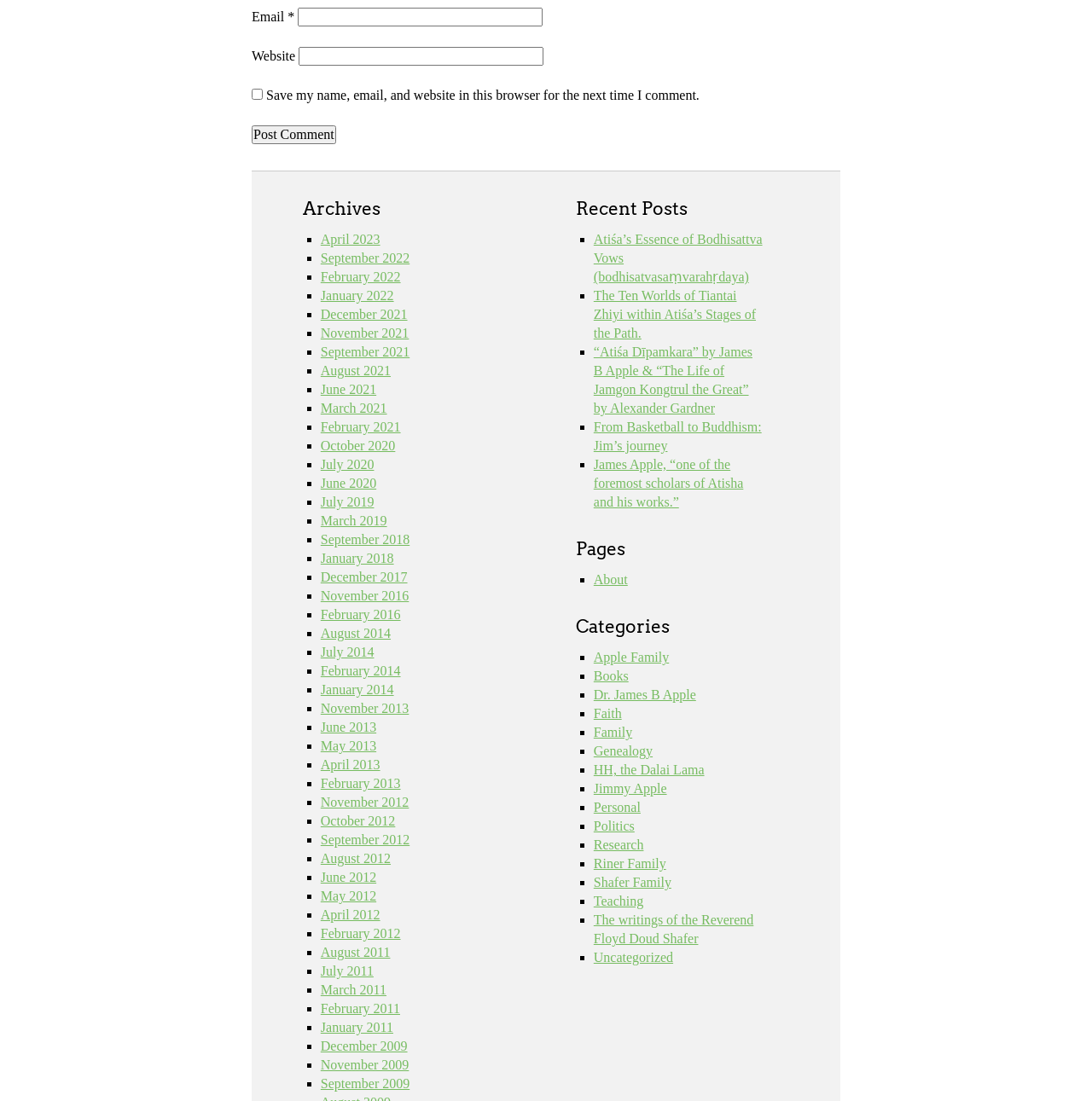What is the label of the first textbox?
Please use the image to provide a one-word or short phrase answer.

Email *